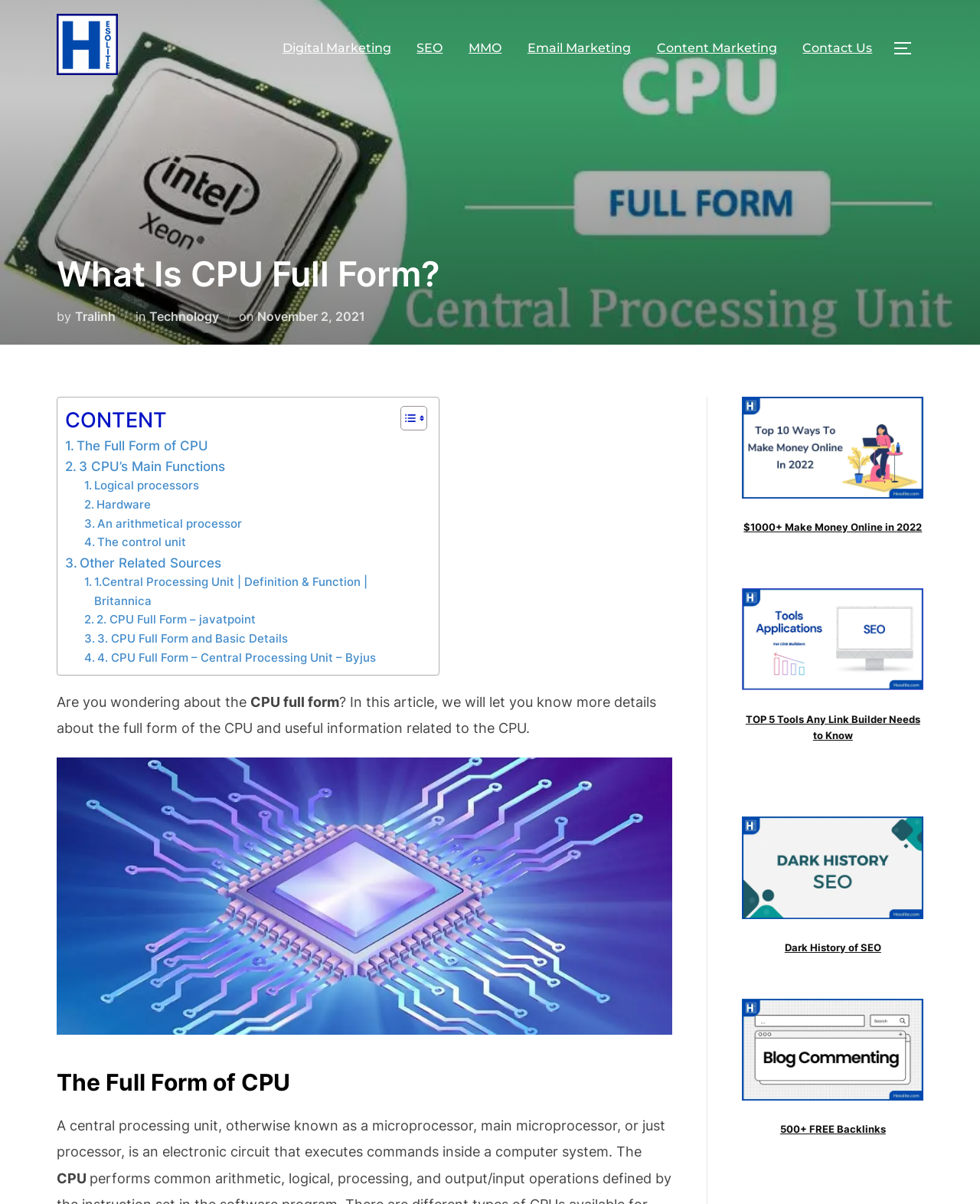Please specify the bounding box coordinates of the clickable region to carry out the following instruction: "Click on the 'Digital Marketing' link". The coordinates should be four float numbers between 0 and 1, in the format [left, top, right, bottom].

[0.288, 0.028, 0.399, 0.052]